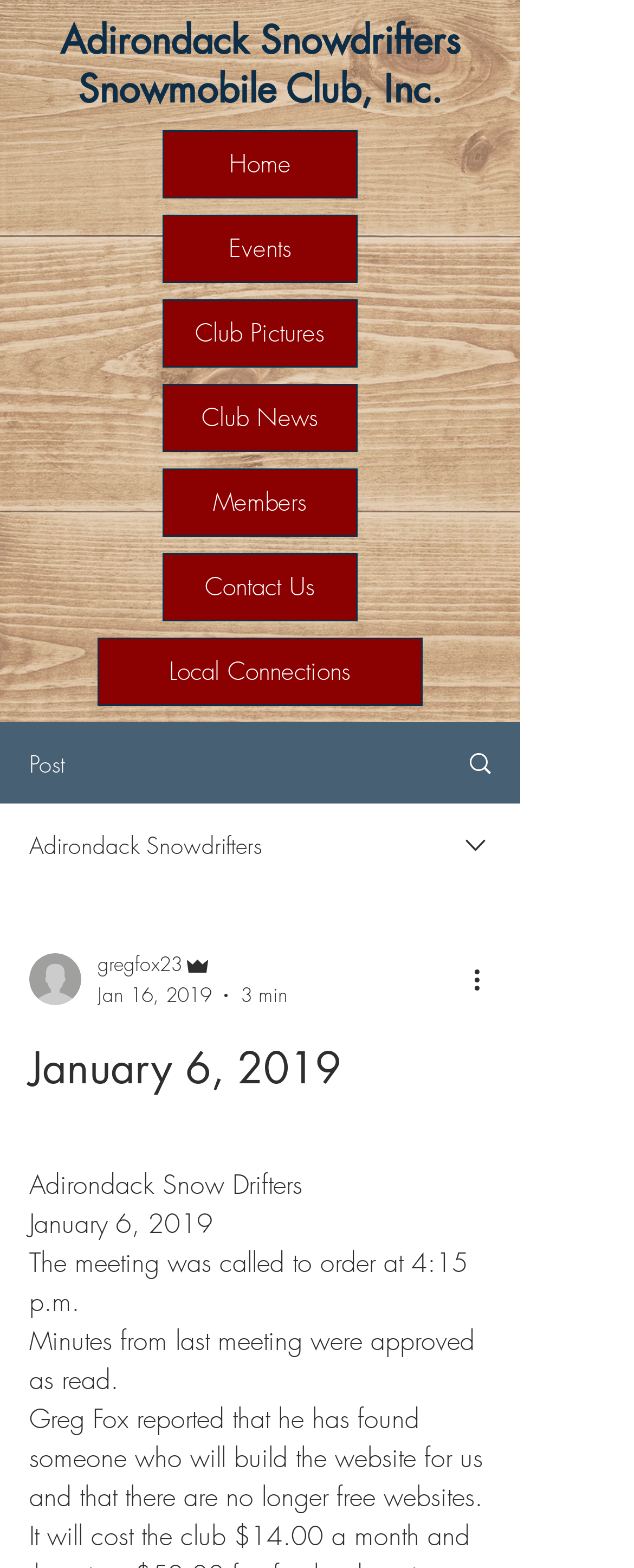Highlight the bounding box coordinates of the element you need to click to perform the following instruction: "Select an option from the combobox."

[0.0, 0.512, 0.821, 0.564]